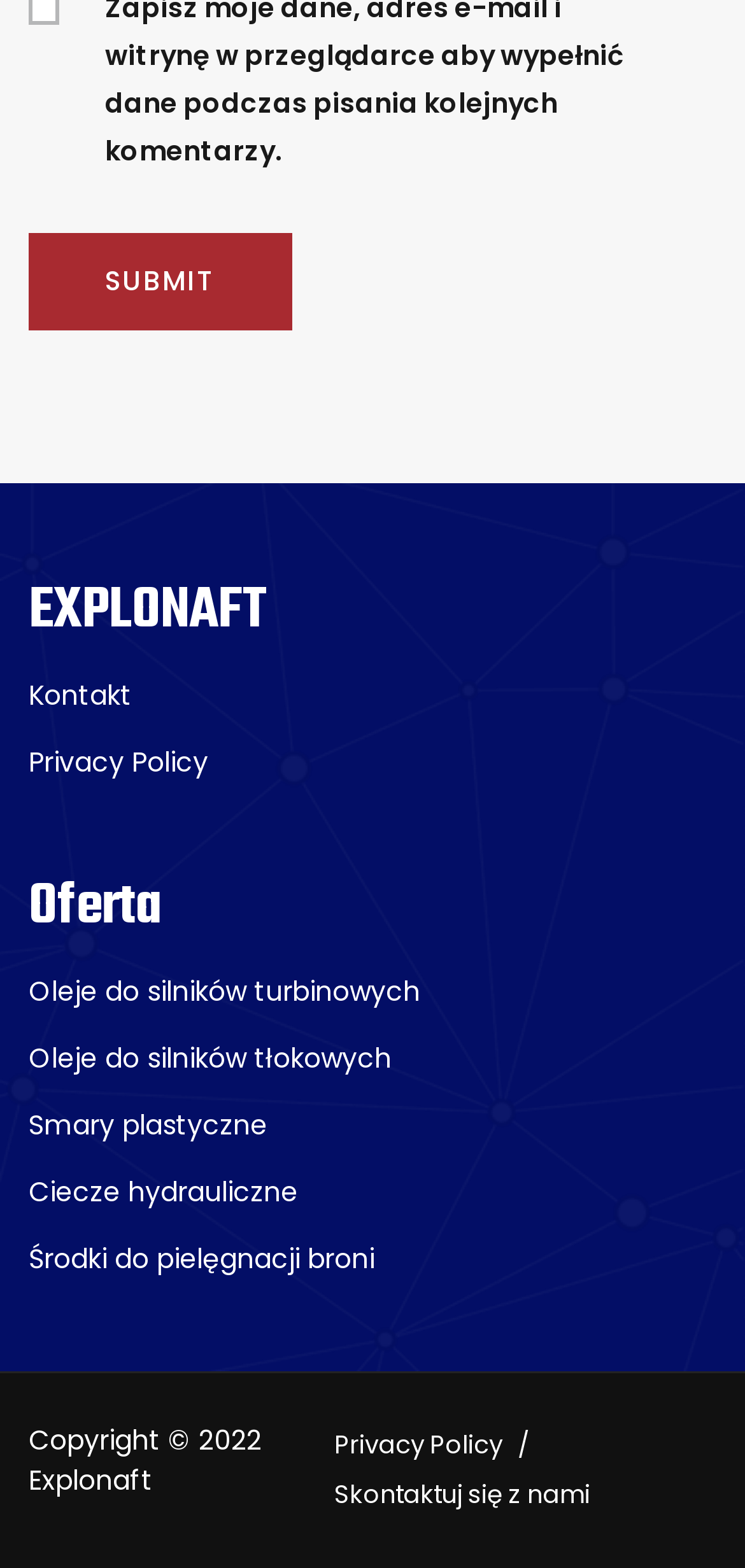What is the first product listed?
Look at the image and respond to the question as thoroughly as possible.

I looked at the list of links under the 'Oferta' heading and found that the first item is 'Oleje do silników turbinowych', which is a type of product.